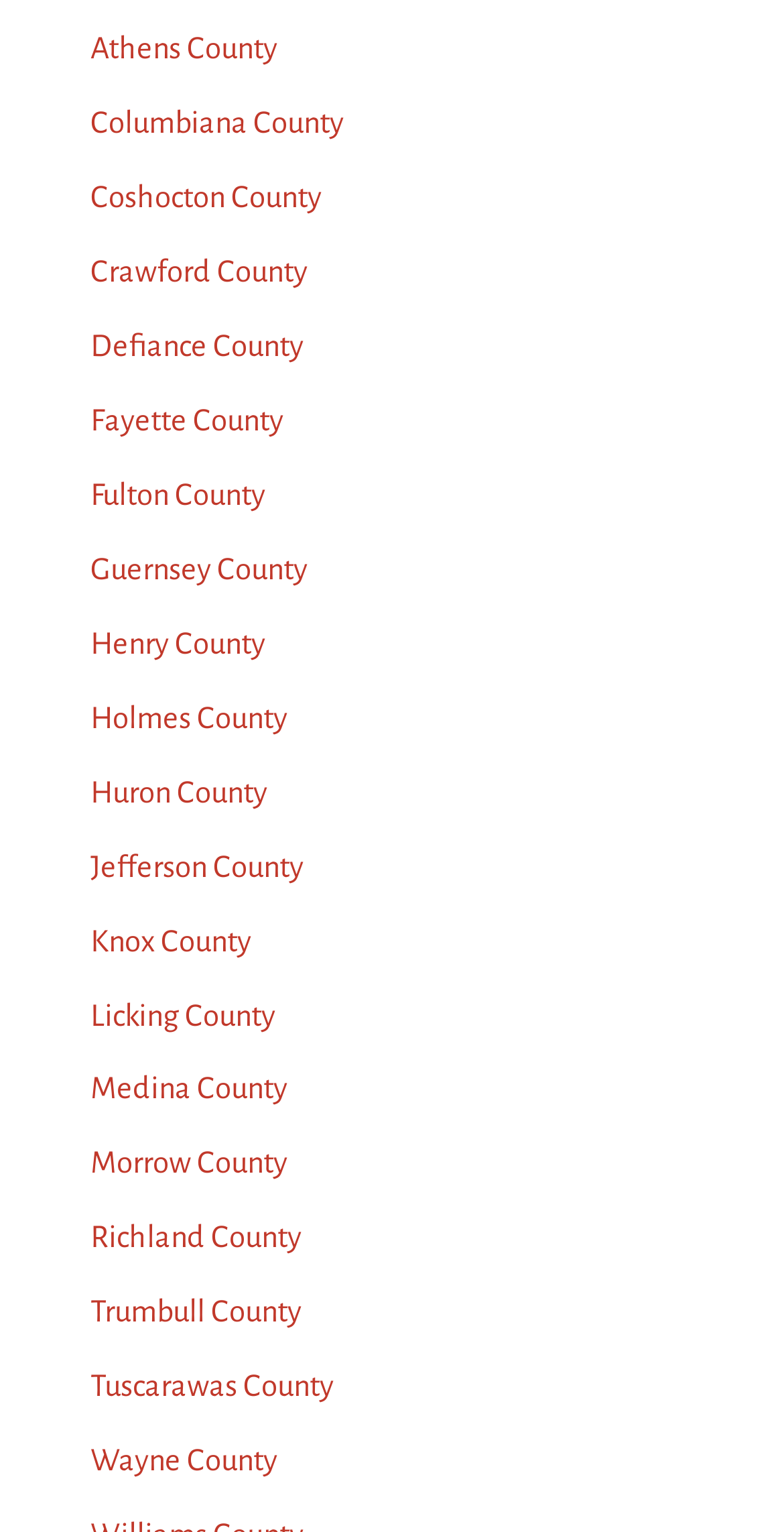Find the bounding box coordinates of the clickable area that will achieve the following instruction: "Learn about Coshocton County".

[0.115, 0.118, 0.41, 0.139]